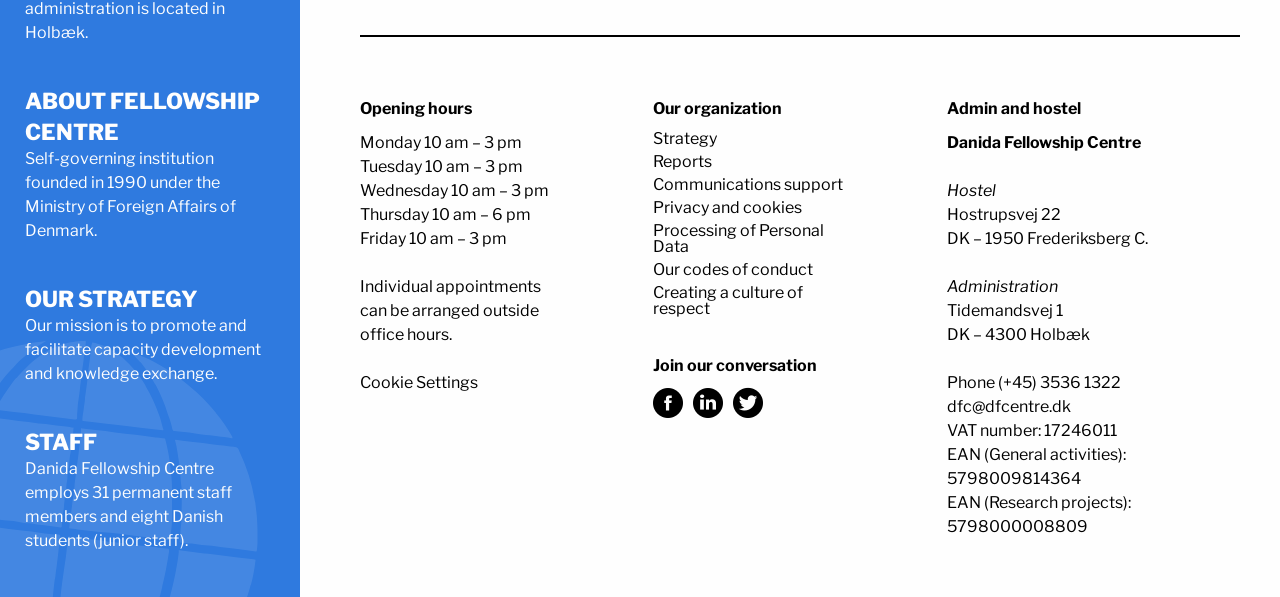Please find the bounding box coordinates of the section that needs to be clicked to achieve this instruction: "View OUR STRATEGY".

[0.02, 0.48, 0.155, 0.523]